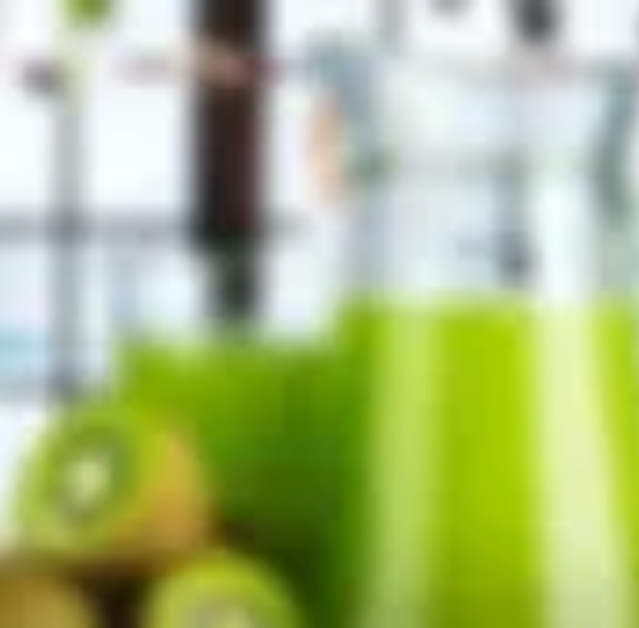What is the recommended daily intake of fruits and vegetables?
Look at the screenshot and provide an in-depth answer.

According to the World Health Organization guidelines, which the '5 A Day' campaign is based on, it is recommended to incorporate at least 400 grams of fruits and vegetables into one's daily diet to mitigate the risks of serious health issues.